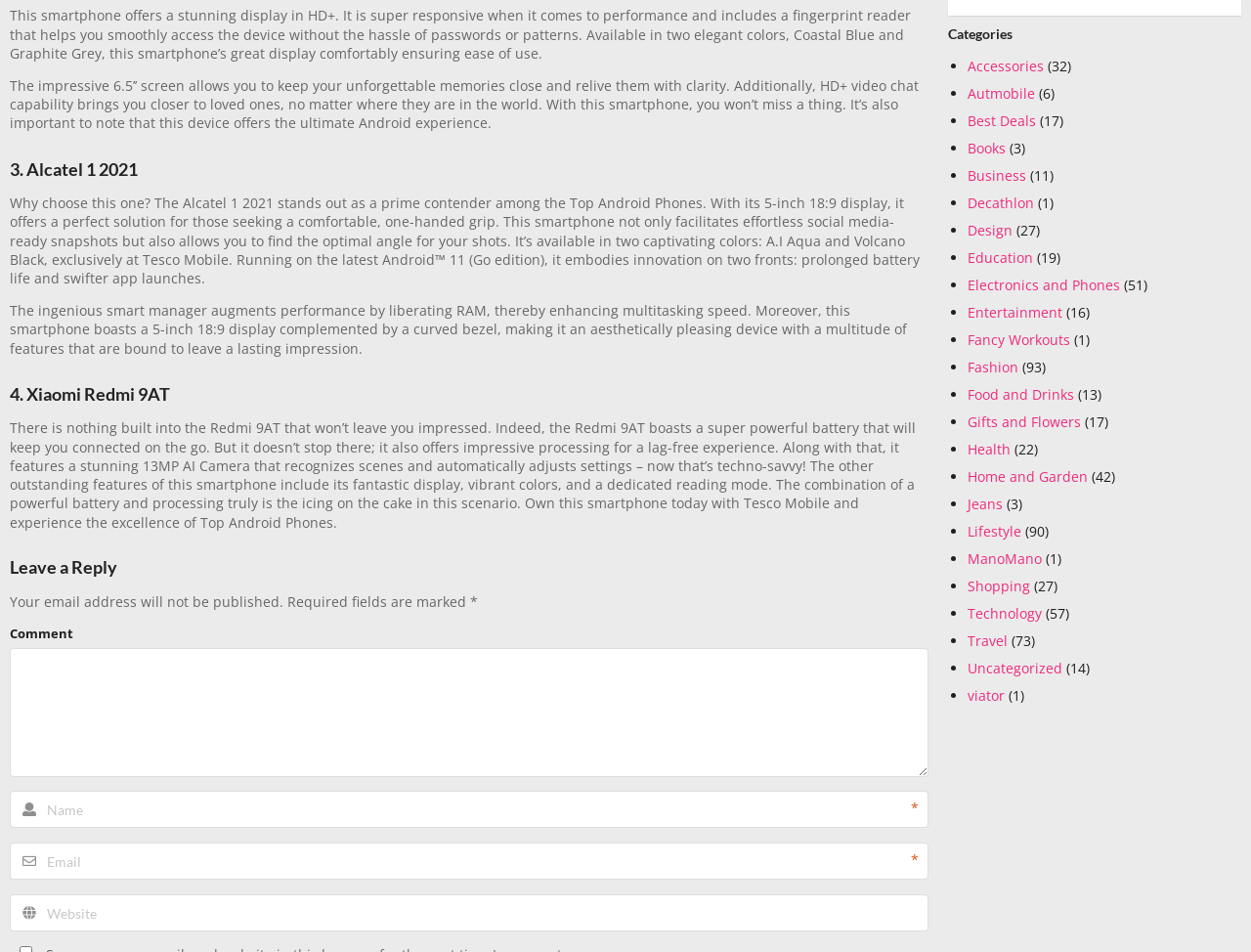Respond to the following query with just one word or a short phrase: 
What is the Android version of the Alcatel 1 2021?

11 (Go edition)